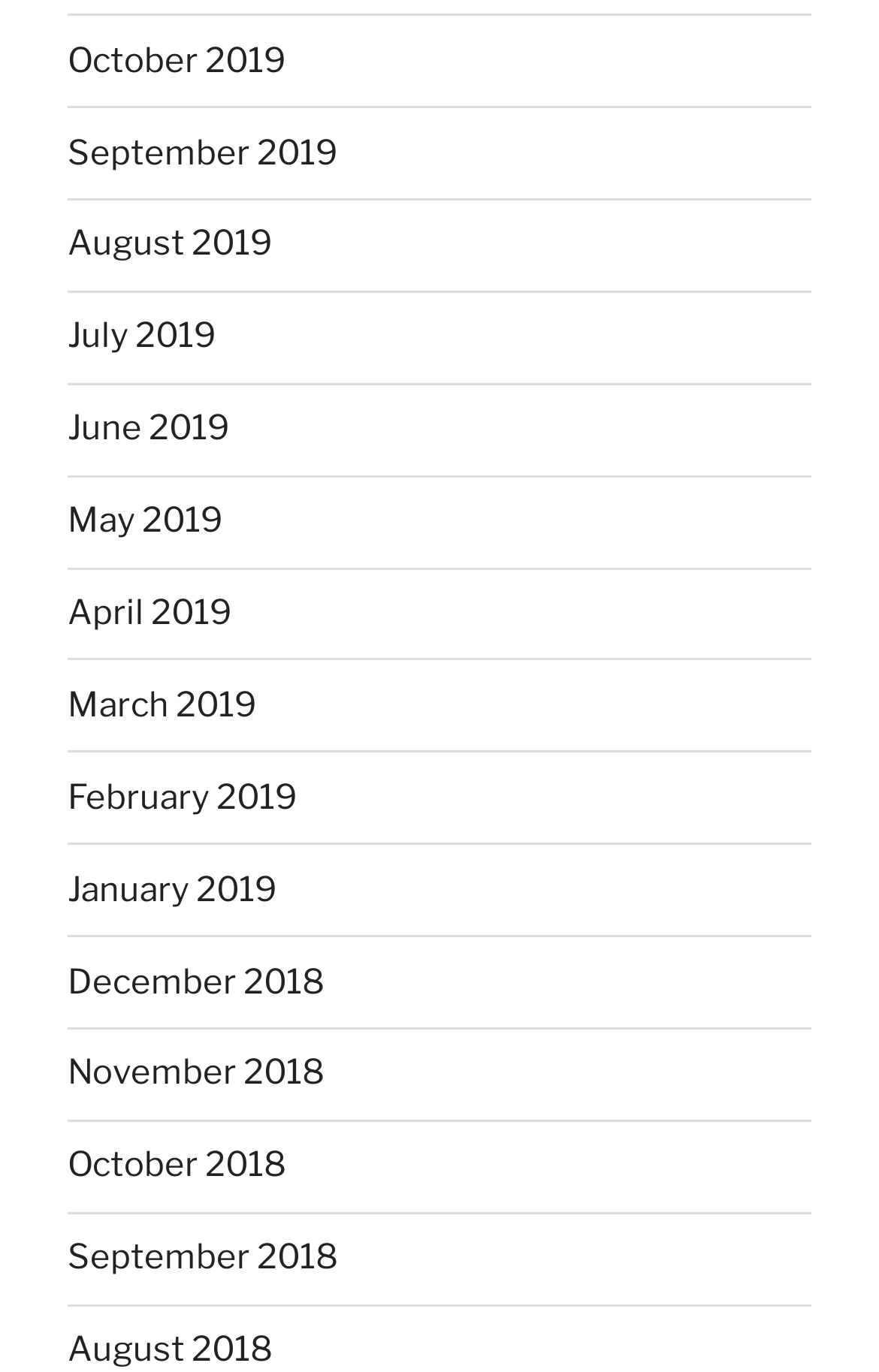Please identify the bounding box coordinates of the element's region that I should click in order to complete the following instruction: "view September 2019". The bounding box coordinates consist of four float numbers between 0 and 1, i.e., [left, top, right, bottom].

[0.077, 0.096, 0.385, 0.126]